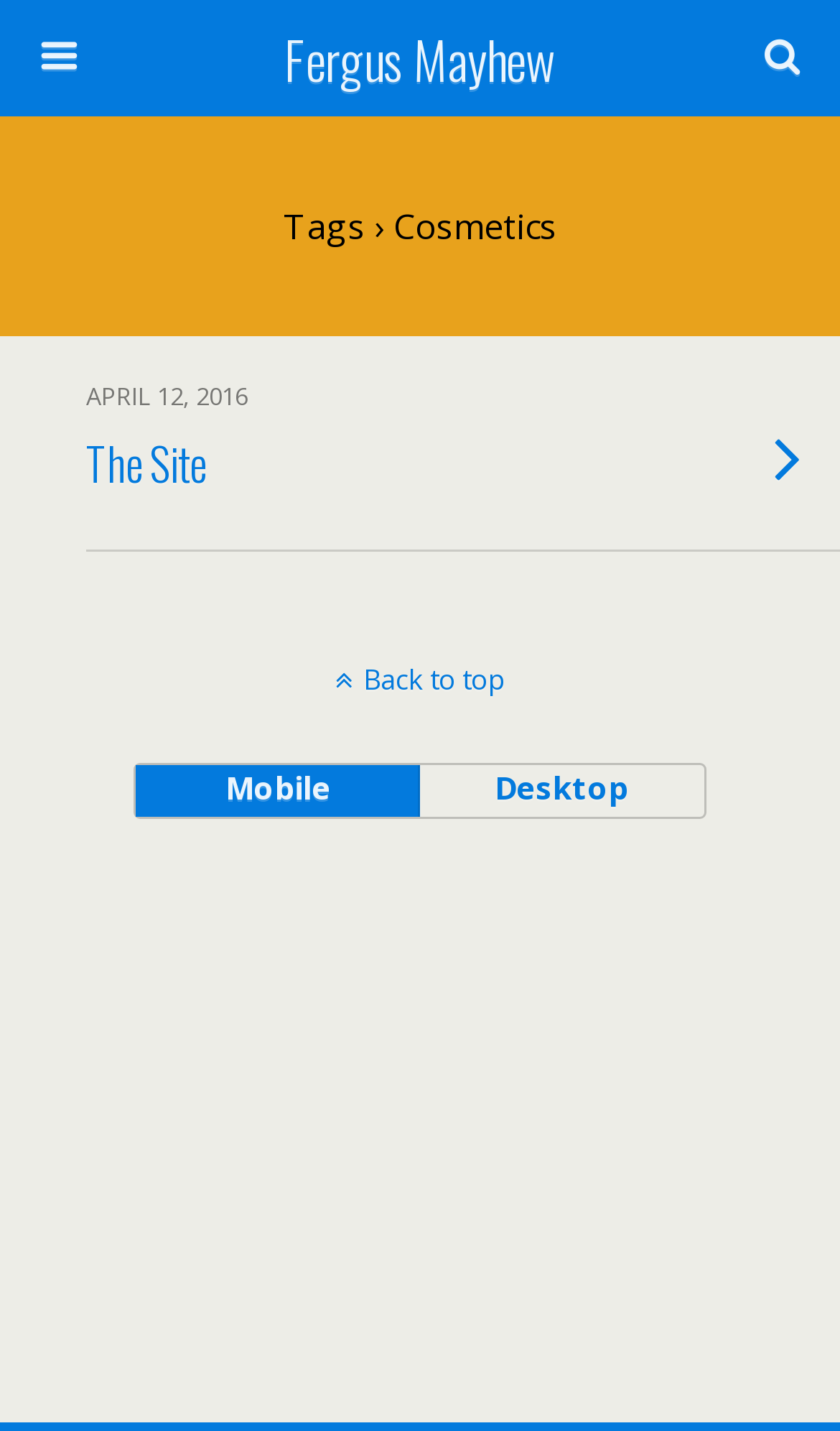Predict the bounding box of the UI element that fits this description: "Back to top".

[0.0, 0.461, 1.0, 0.488]